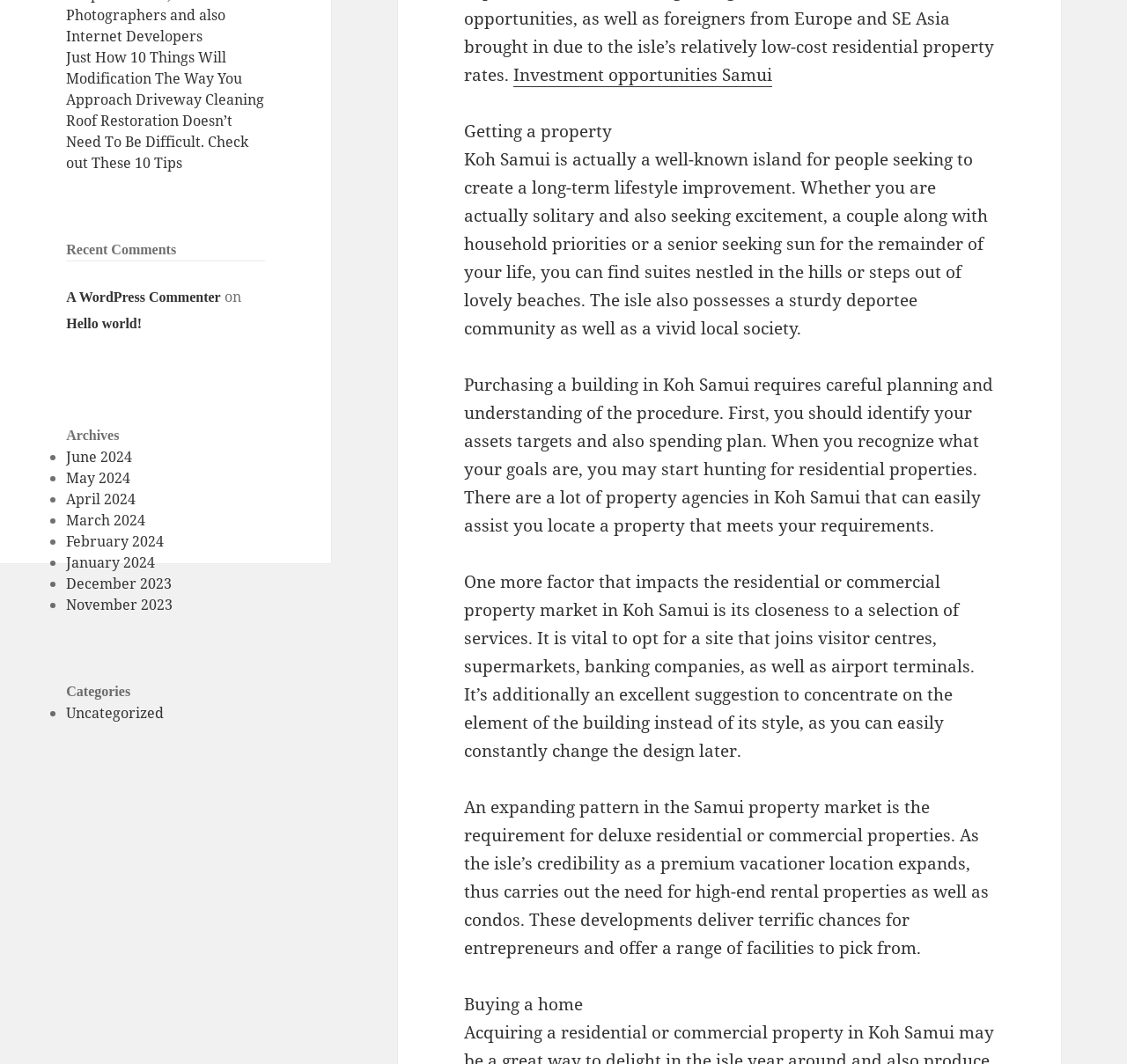Determine the bounding box for the described UI element: "alt="turn commentary off"".

None